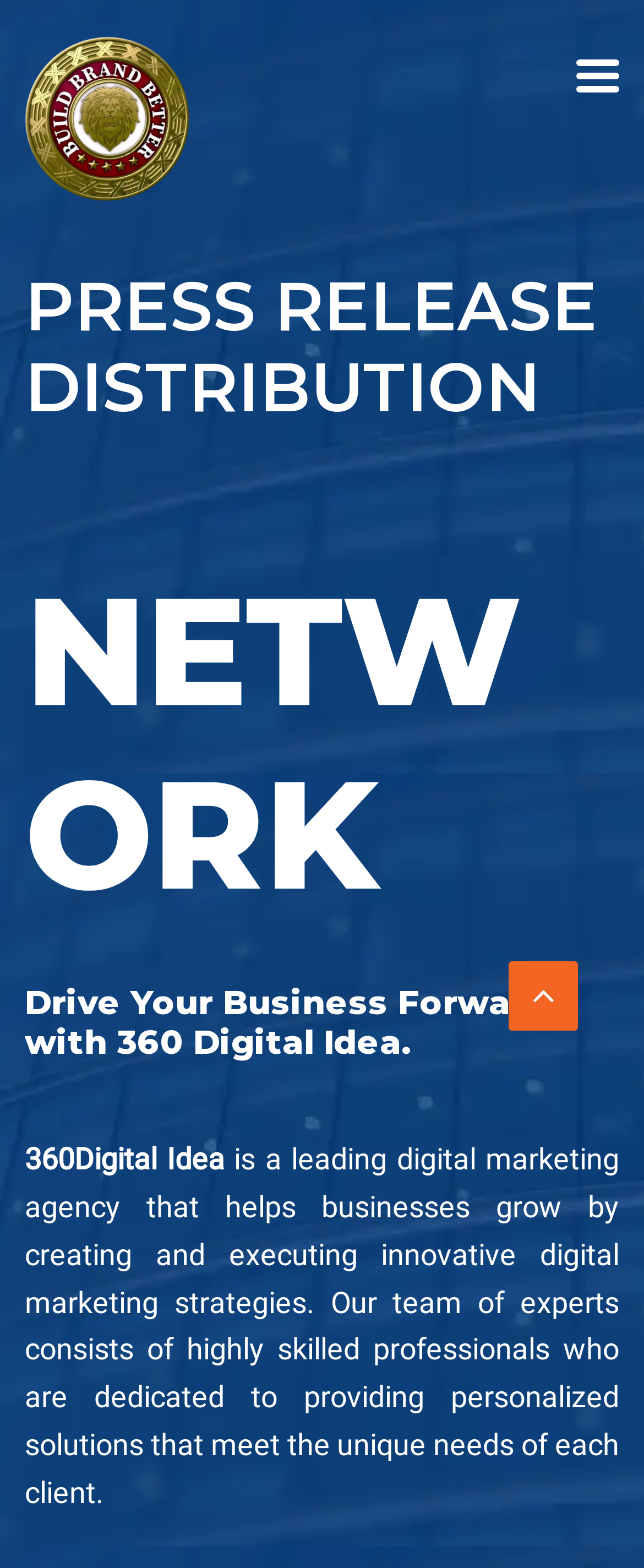Please identify the primary heading of the webpage and give its text content.

PRESS RELEASE DISTRIBUTION